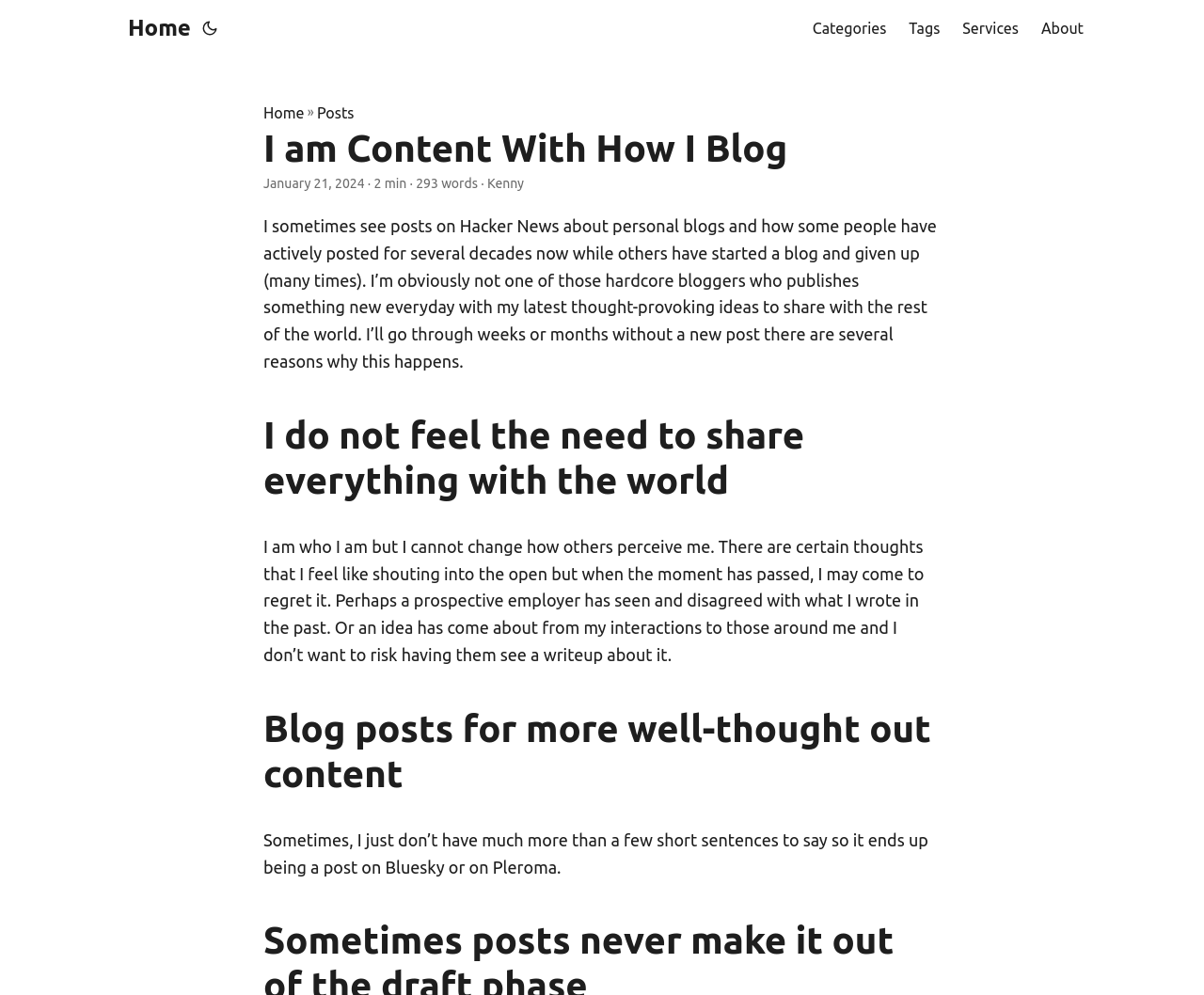Locate the bounding box coordinates of the area to click to fulfill this instruction: "view categories". The bounding box should be presented as four float numbers between 0 and 1, in the order [left, top, right, bottom].

[0.675, 0.0, 0.736, 0.057]